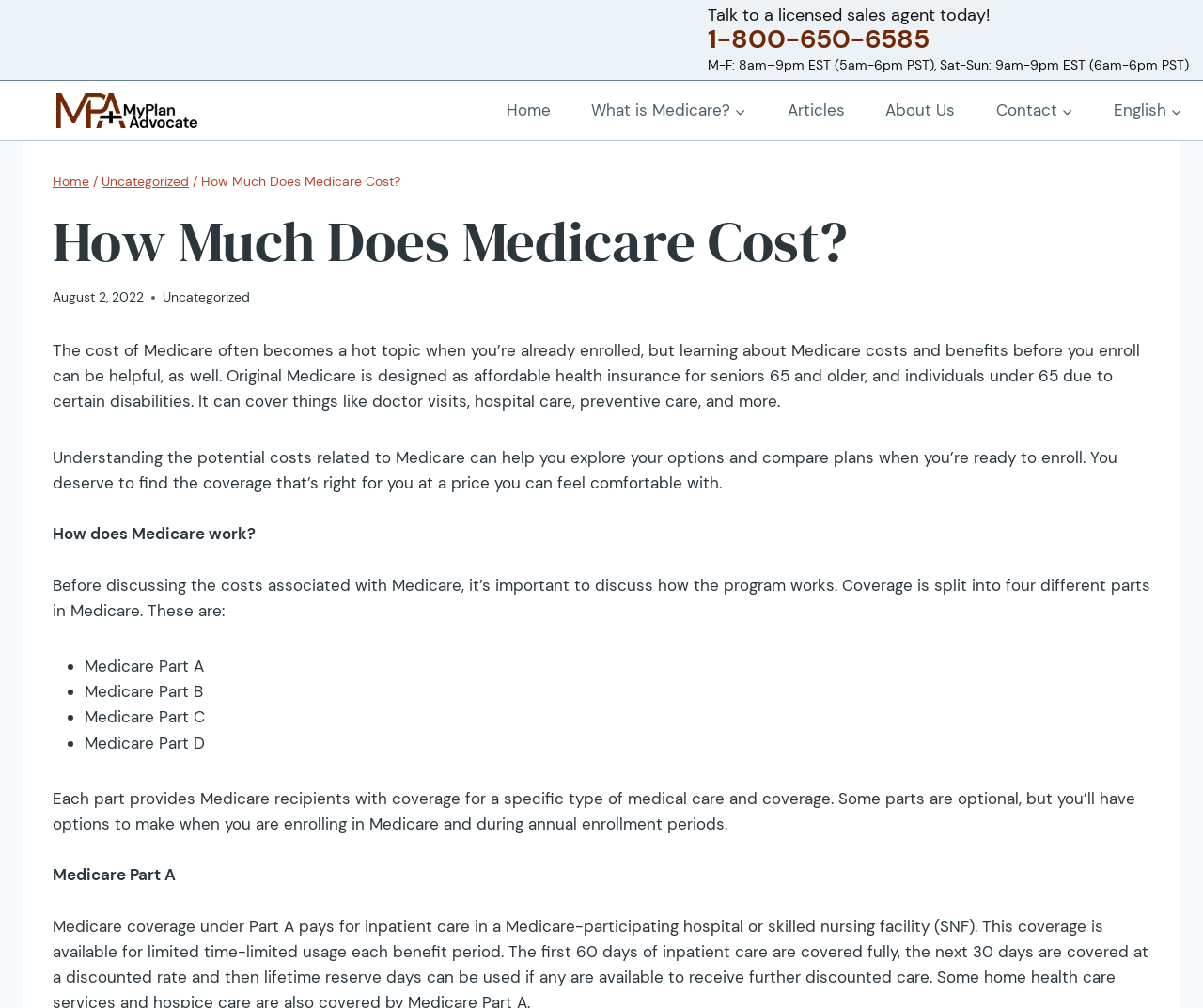Give the bounding box coordinates for the element described as: "About Us".

[0.719, 0.08, 0.811, 0.139]